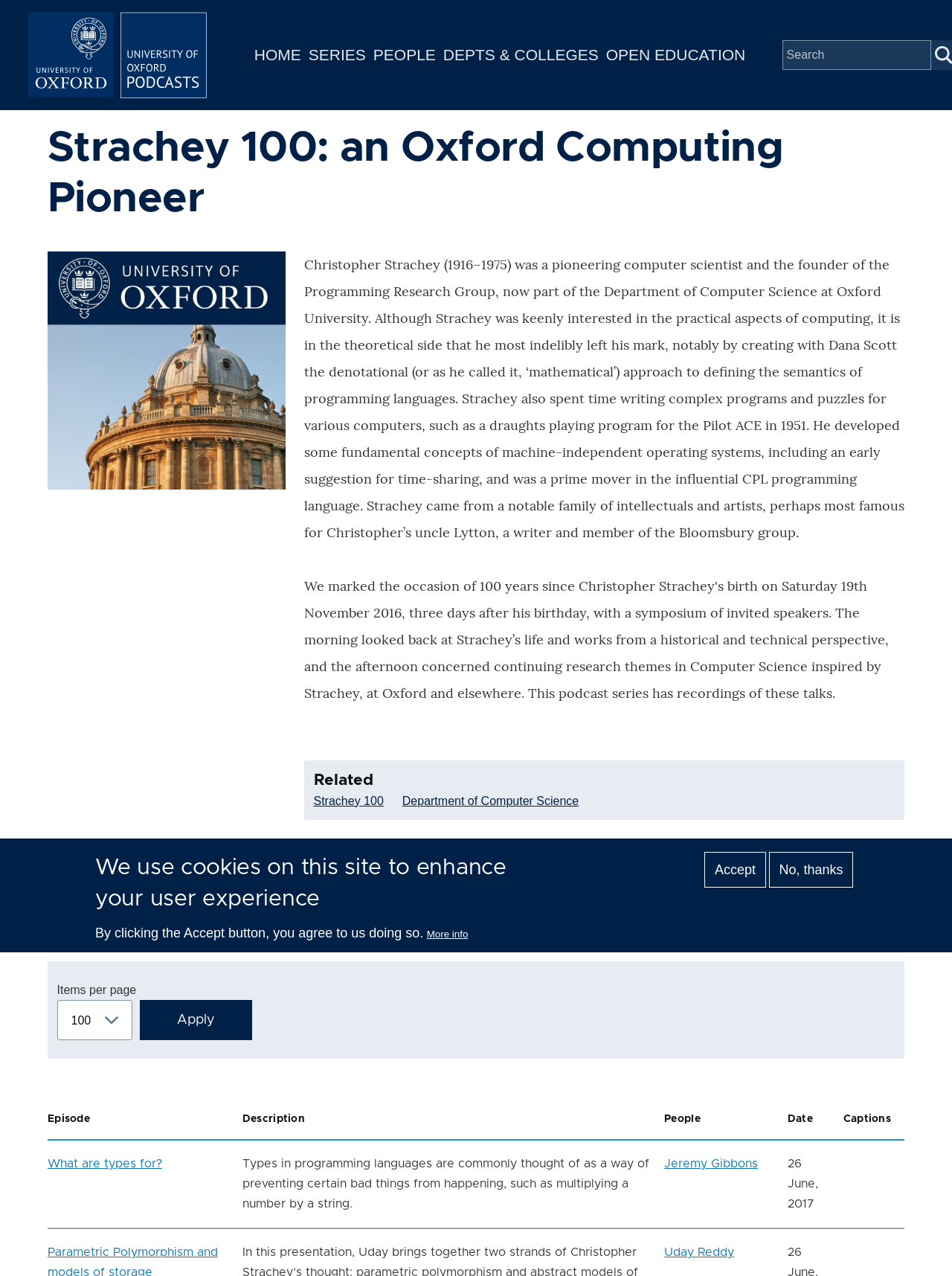What is the name of the computer scientist featured on this webpage?
Please provide a single word or phrase as the answer based on the screenshot.

Christopher Strachey